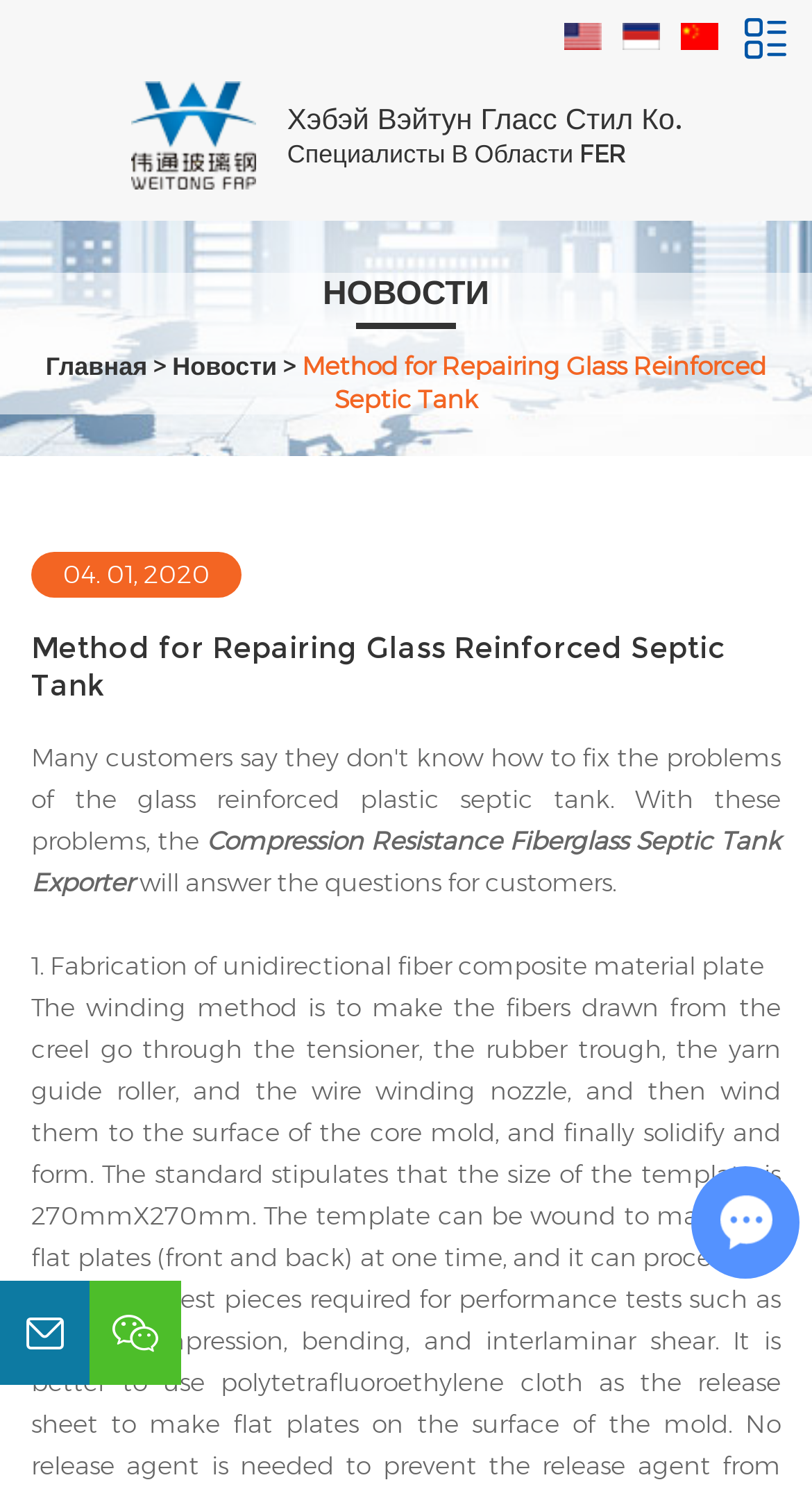Determine the bounding box coordinates of the clickable element necessary to fulfill the instruction: "View the method for repairing glass reinforced septic tank". Provide the coordinates as four float numbers within the 0 to 1 range, i.e., [left, top, right, bottom].

[0.372, 0.235, 0.944, 0.278]